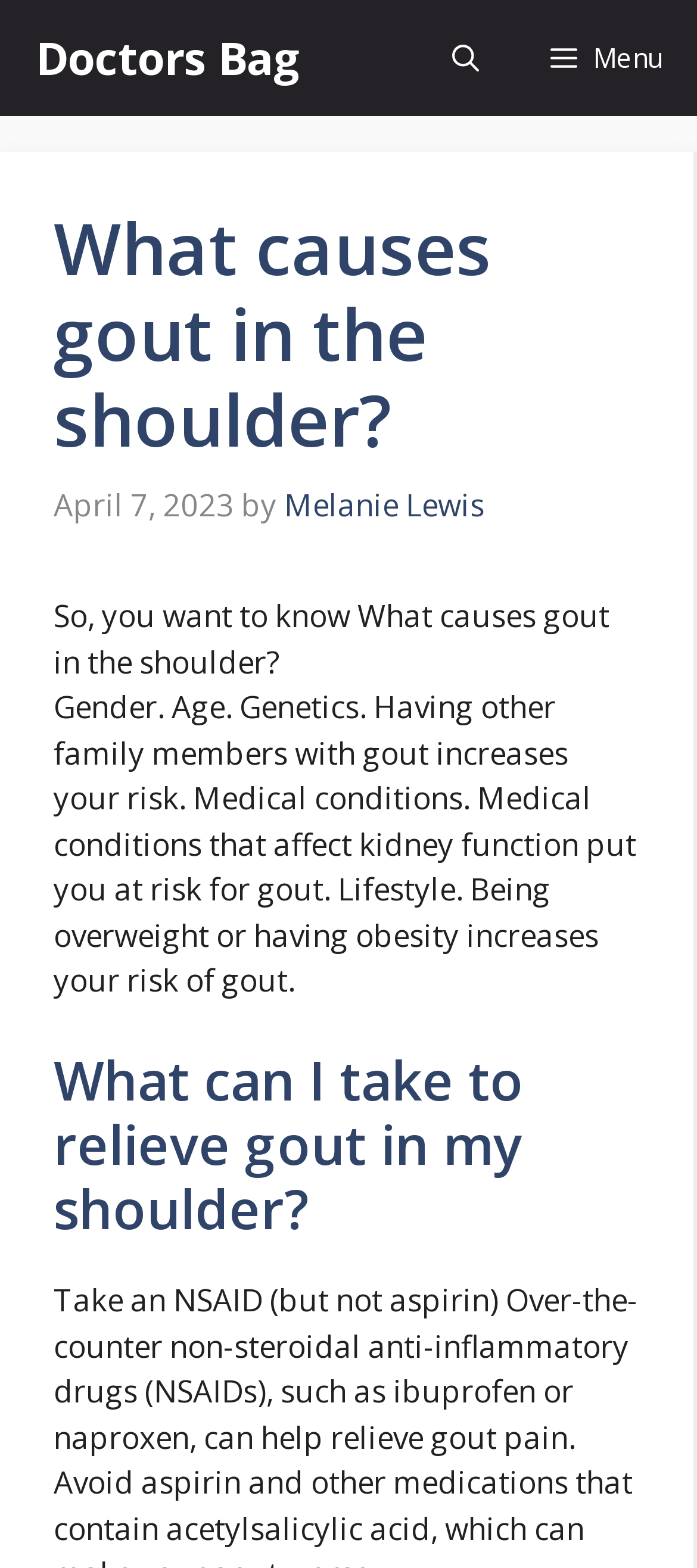Describe all visible elements and their arrangement on the webpage.

The webpage is about understanding what causes gout in the shoulder, with a comprehensive guide provided in the article. At the top, there is a navigation bar with a "Doctors Bag" link on the left and a "Menu" button on the right. Next to the "Menu" button, there is a "Open Search Bar" link. 

Below the navigation bar, there is a main content section with a heading that reads "What causes gout in the shoulder?" followed by a timestamp "April 7, 2023" and the author's name "Melanie Lewis". 

The main content is divided into two sections. The first section starts with a question "So, you want to know What causes gout in the shoulder?" and then provides a list of factors that contribute to the risk of gout, including gender, age, genetics, medical conditions, and lifestyle. 

The second section is headed by "What can I take to relieve gout in my shoulder?" and is located below the first section.